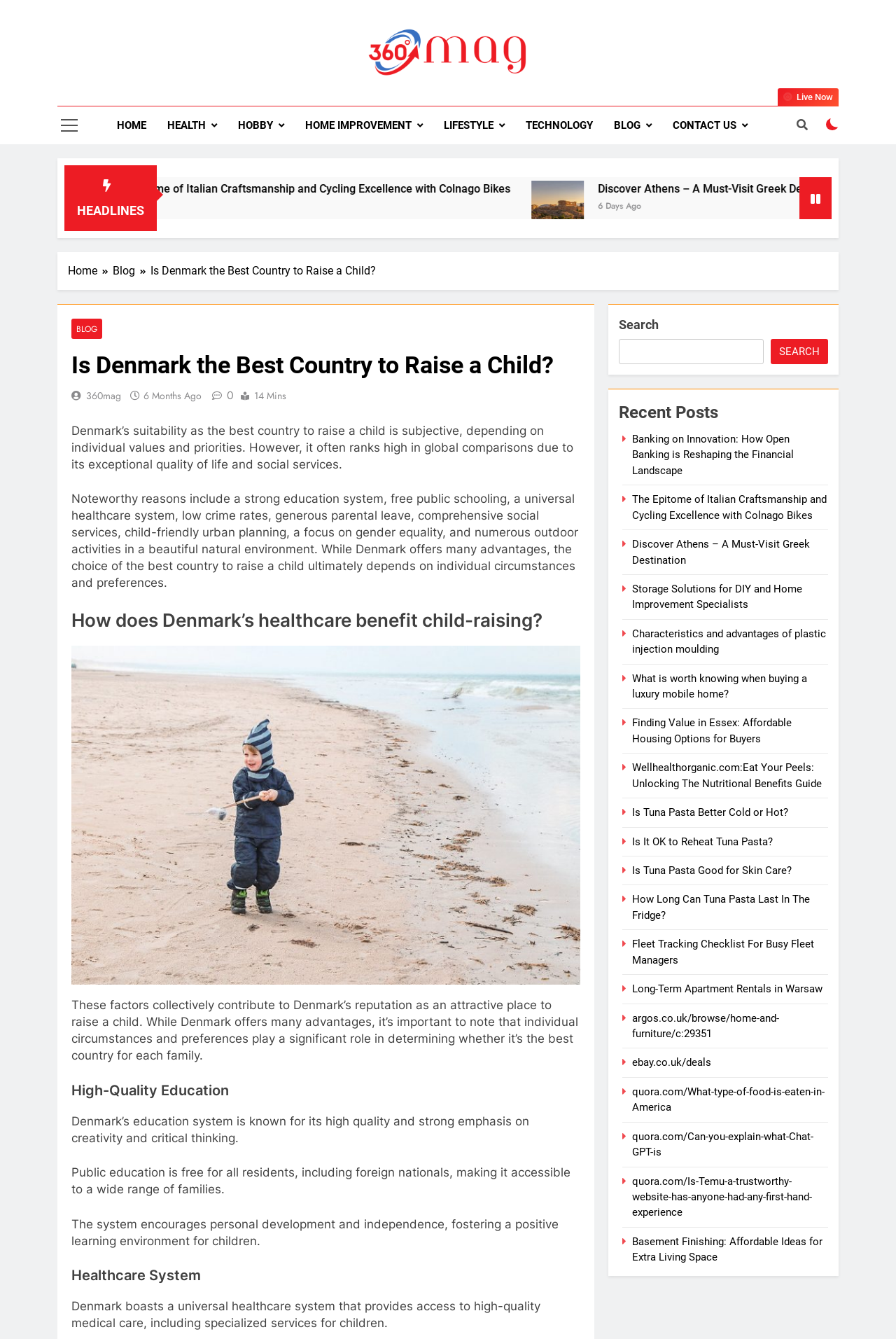Provide the bounding box coordinates for the area that should be clicked to complete the instruction: "Read the 'Is Denmark the Best Country to Raise a Child?' article".

[0.08, 0.264, 0.648, 0.281]